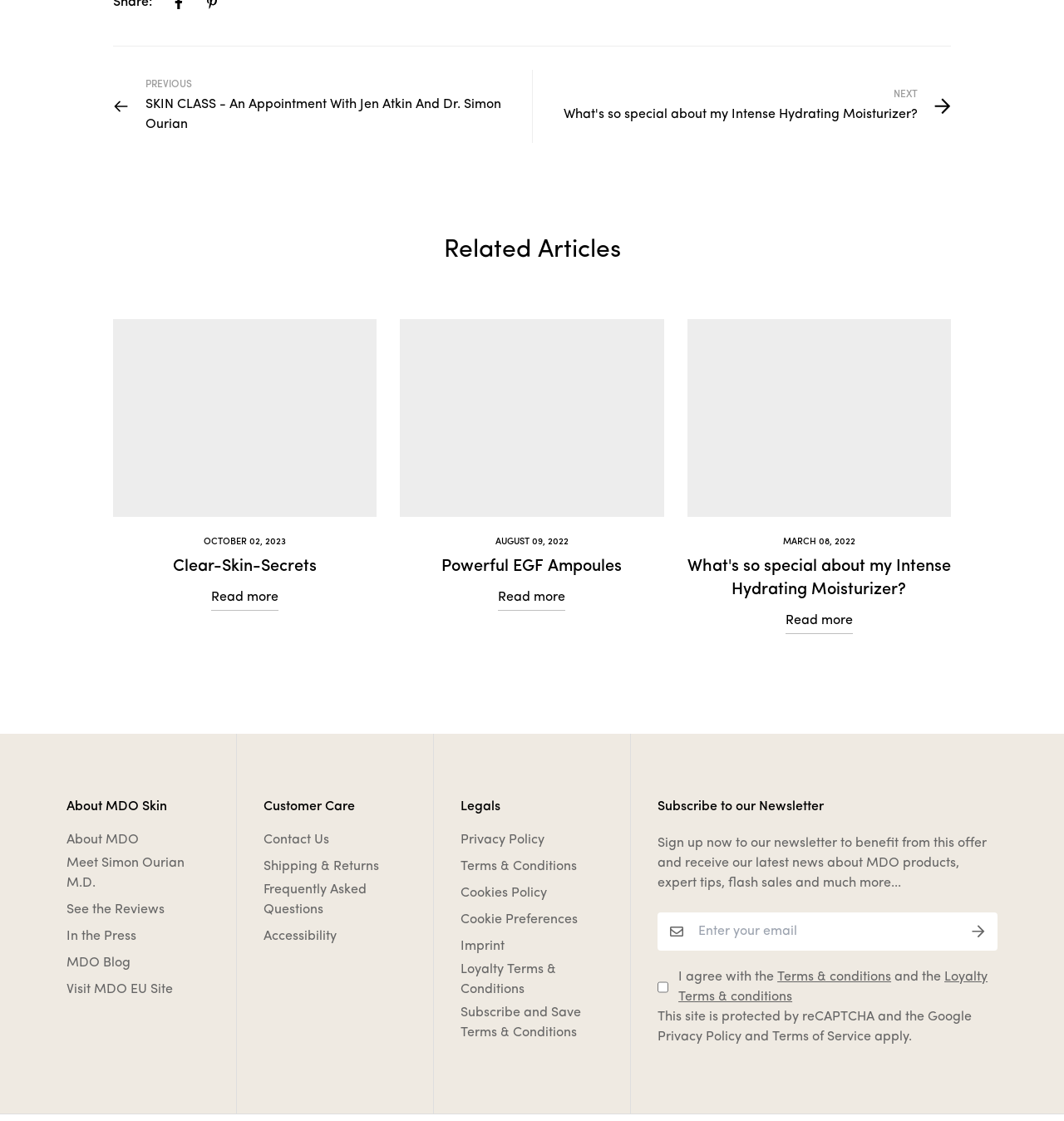Determine the bounding box coordinates for the UI element matching this description: "Imprint".

[0.433, 0.836, 0.474, 0.853]